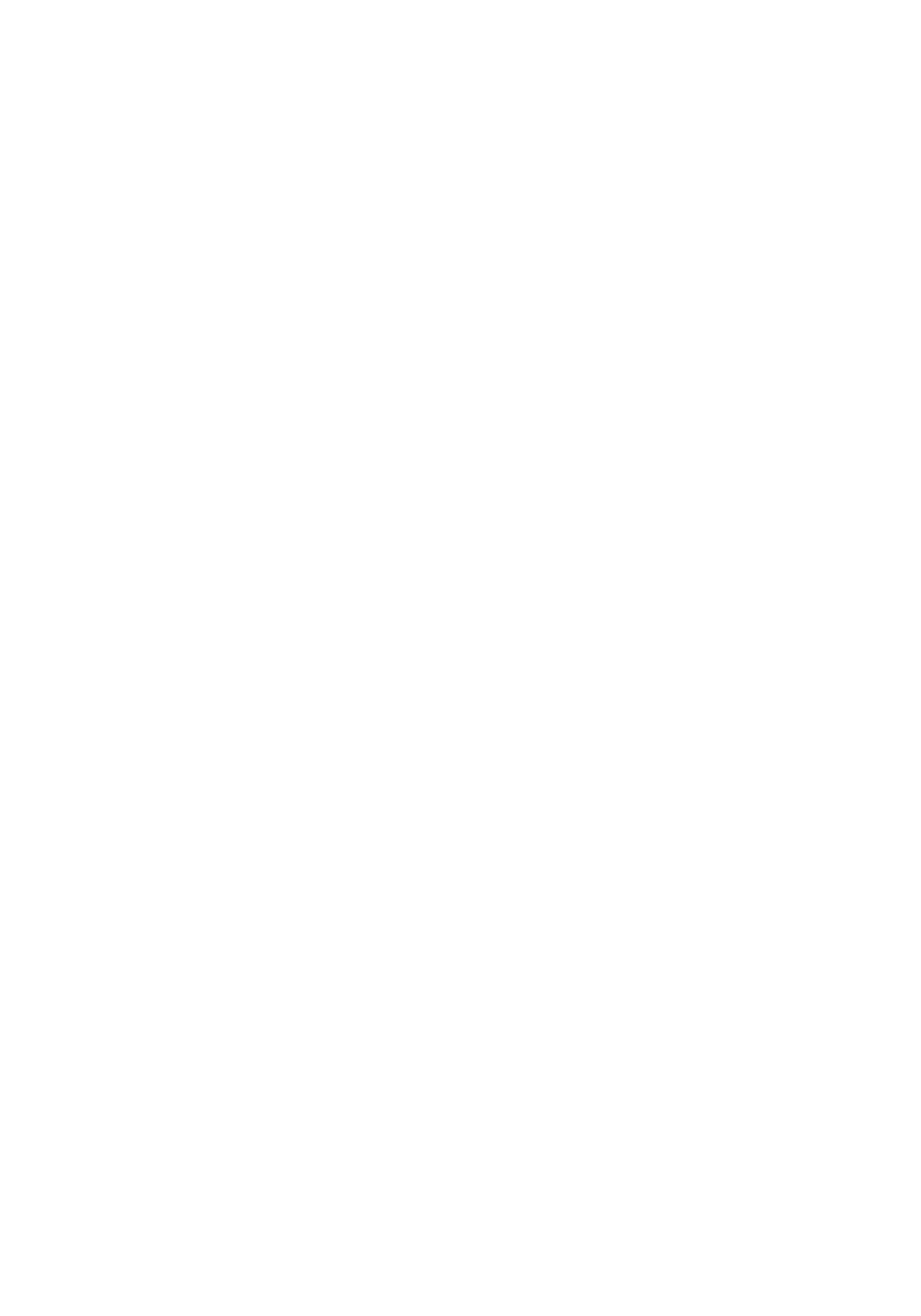Determine the bounding box for the UI element that matches this description: "Refund Policy".

[0.222, 0.847, 0.292, 0.862]